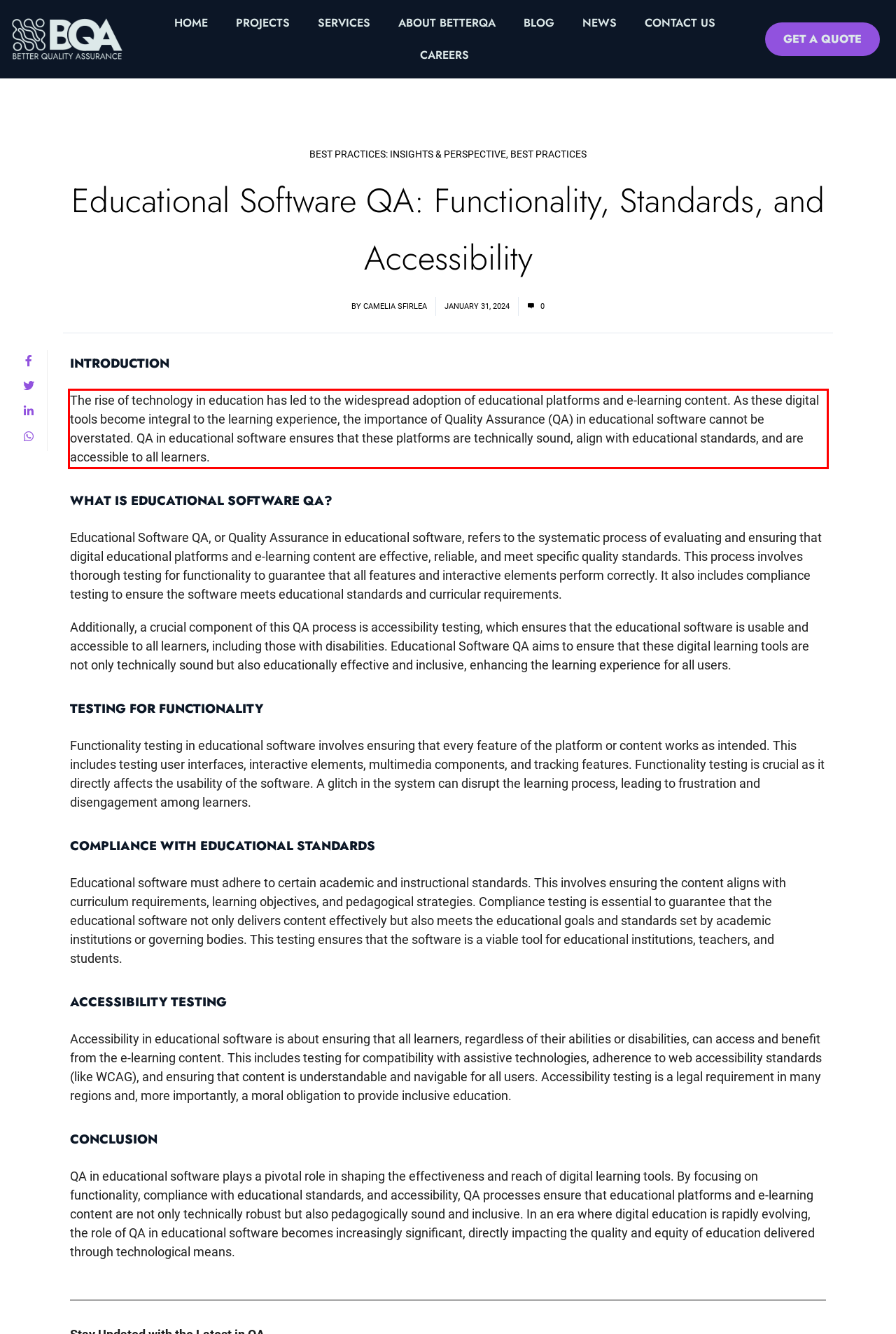You are given a webpage screenshot with a red bounding box around a UI element. Extract and generate the text inside this red bounding box.

The rise of technology in education has led to the widespread adoption of educational platforms and e-learning content. As these digital tools become integral to the learning experience, the importance of Quality Assurance (QA) in educational software cannot be overstated. QA in educational software ensures that these platforms are technically sound, align with educational standards, and are accessible to all learners.